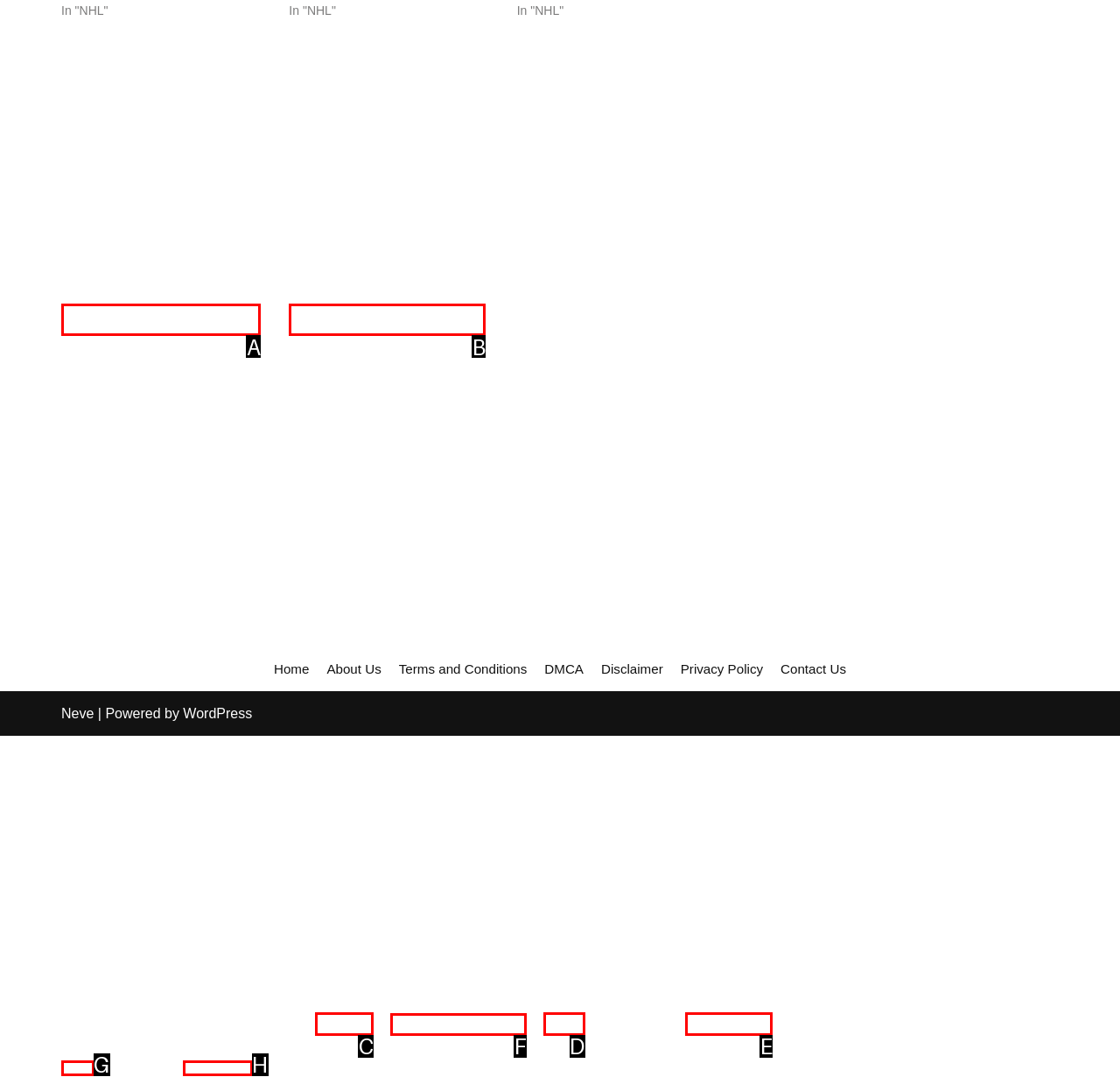Which UI element should you click on to achieve the following task: View terms and conditions? Provide the letter of the correct option.

F